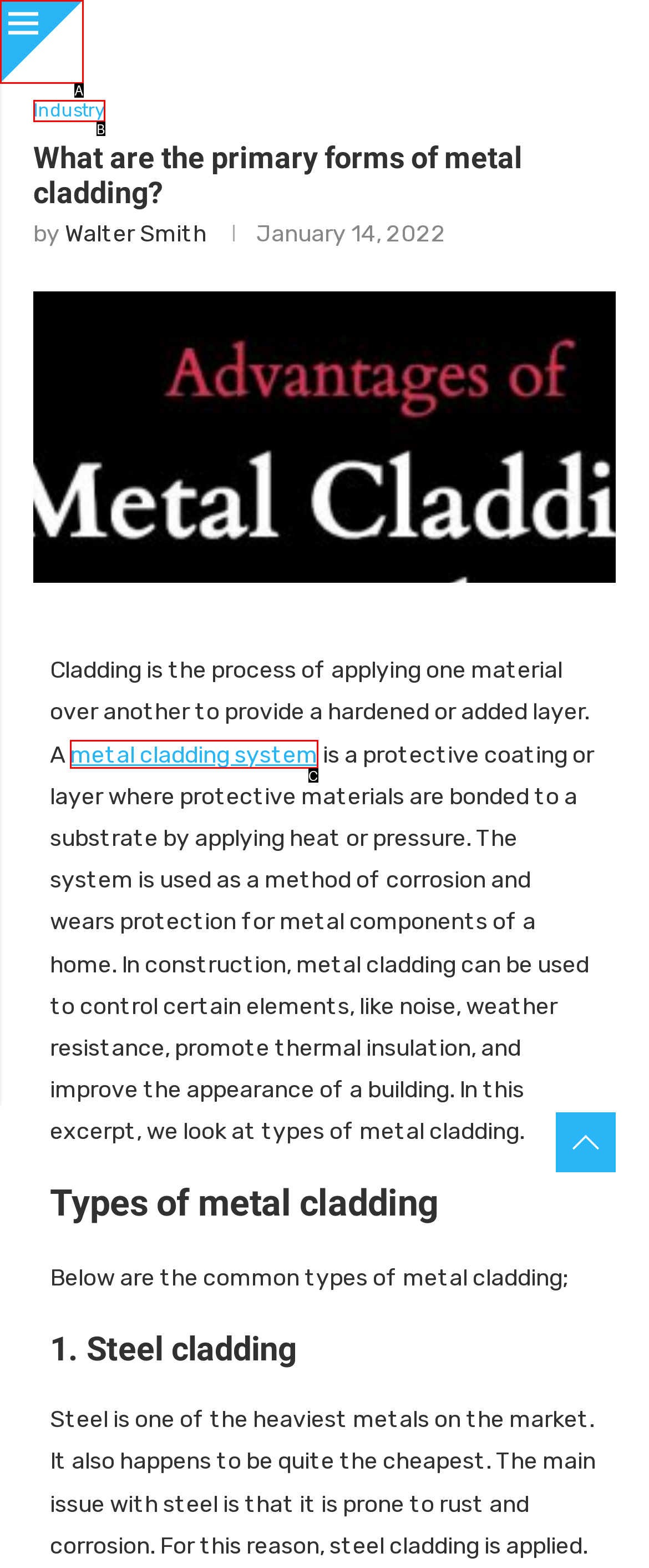Select the letter of the option that corresponds to: Industry
Provide the letter from the given options.

B